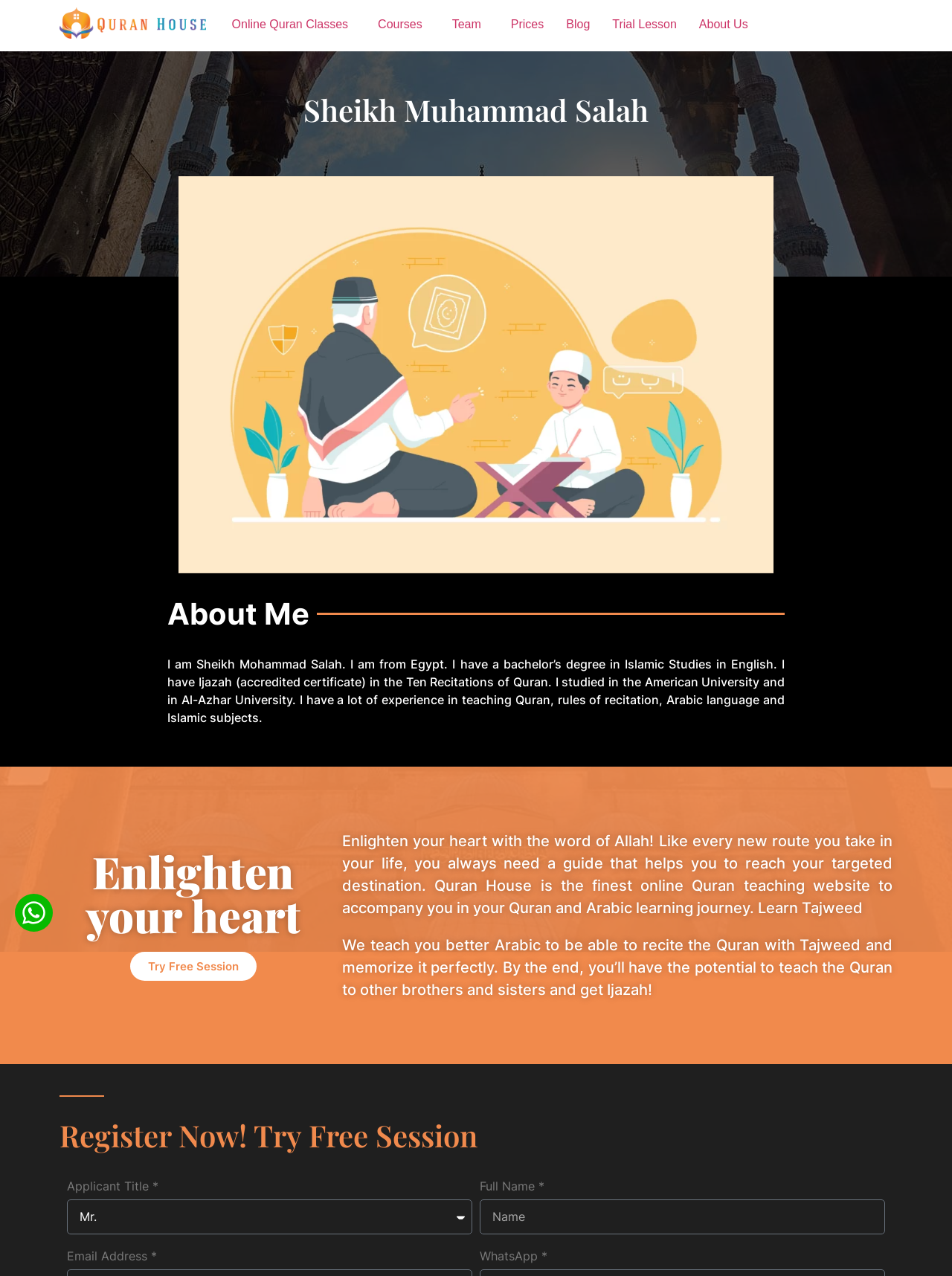Find the bounding box coordinates of the element's region that should be clicked in order to follow the given instruction: "Click the 'Online Quran Classes' link". The coordinates should consist of four float numbers between 0 and 1, i.e., [left, top, right, bottom].

[0.232, 0.006, 0.385, 0.033]